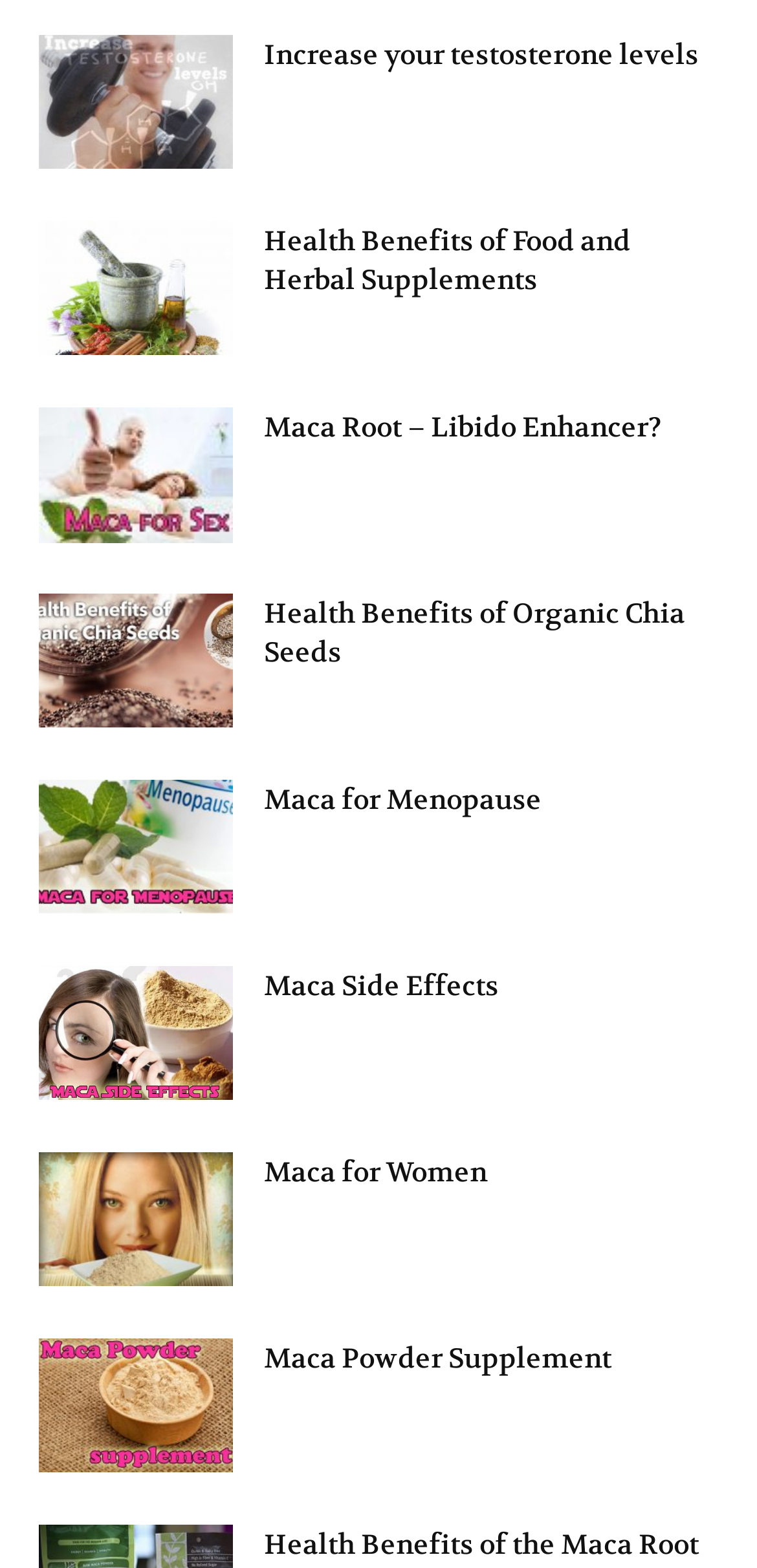Determine the bounding box coordinates of the section I need to click to execute the following instruction: "Explore 'Health Benefits of Organic Chia Seeds'". Provide the coordinates as four float numbers between 0 and 1, i.e., [left, top, right, bottom].

[0.349, 0.38, 0.905, 0.427]